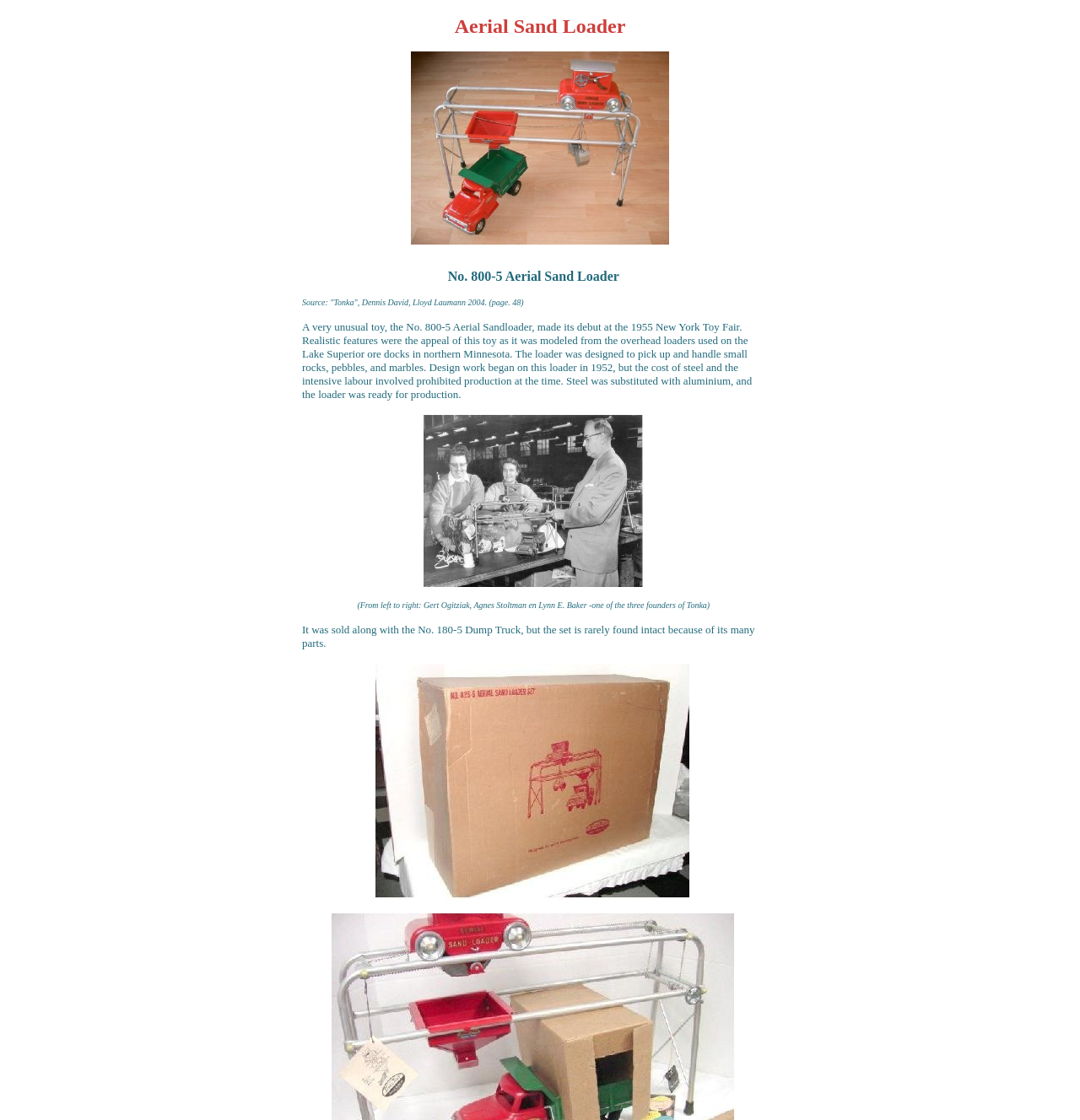Respond to the following question with a brief word or phrase:
What is the name of the equipment in the first row?

Aerial Sand Loader